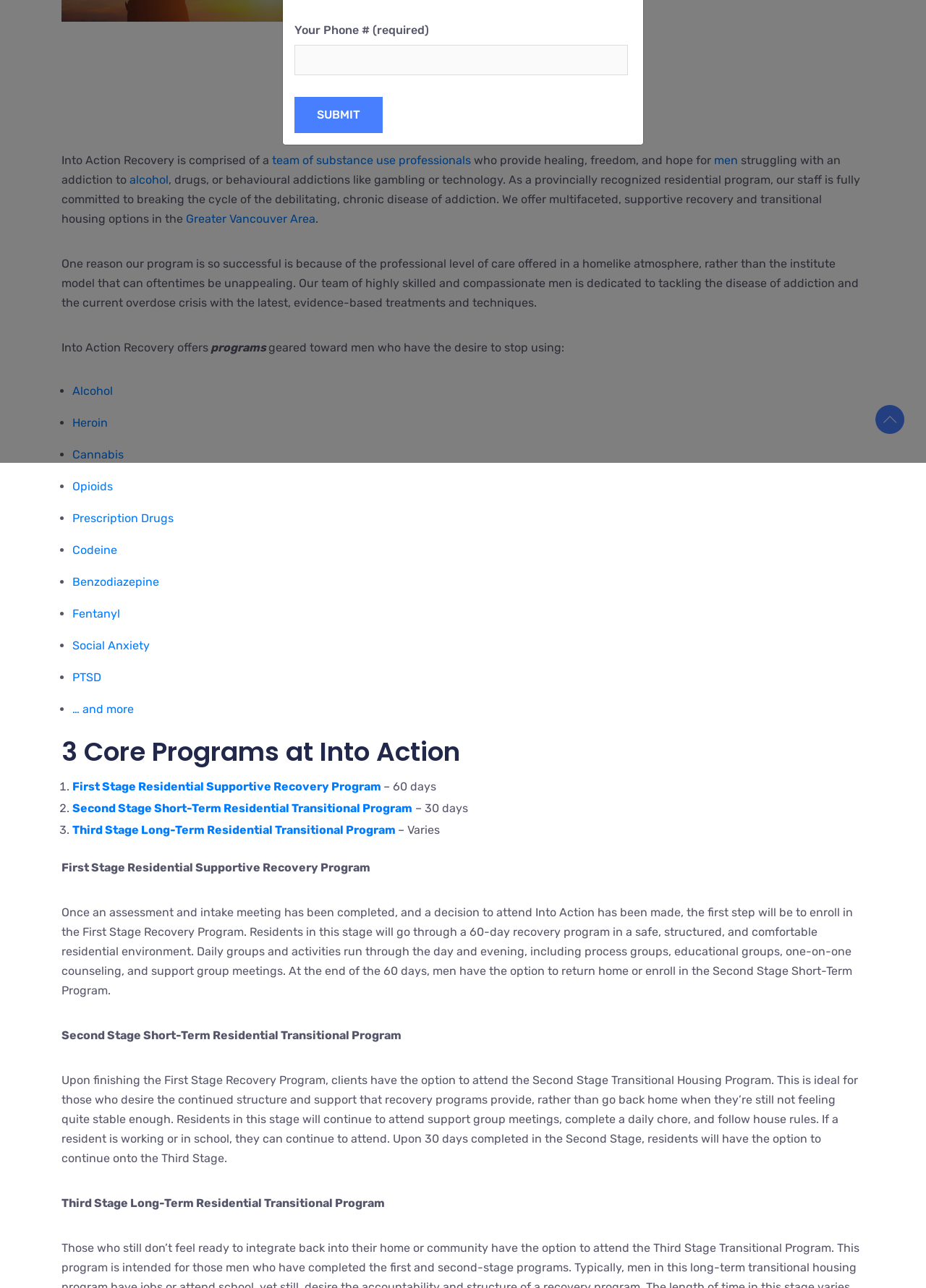Using the element description: "Social Anxiety", determine the bounding box coordinates for the specified UI element. The coordinates should be four float numbers between 0 and 1, [left, top, right, bottom].

[0.078, 0.494, 0.162, 0.508]